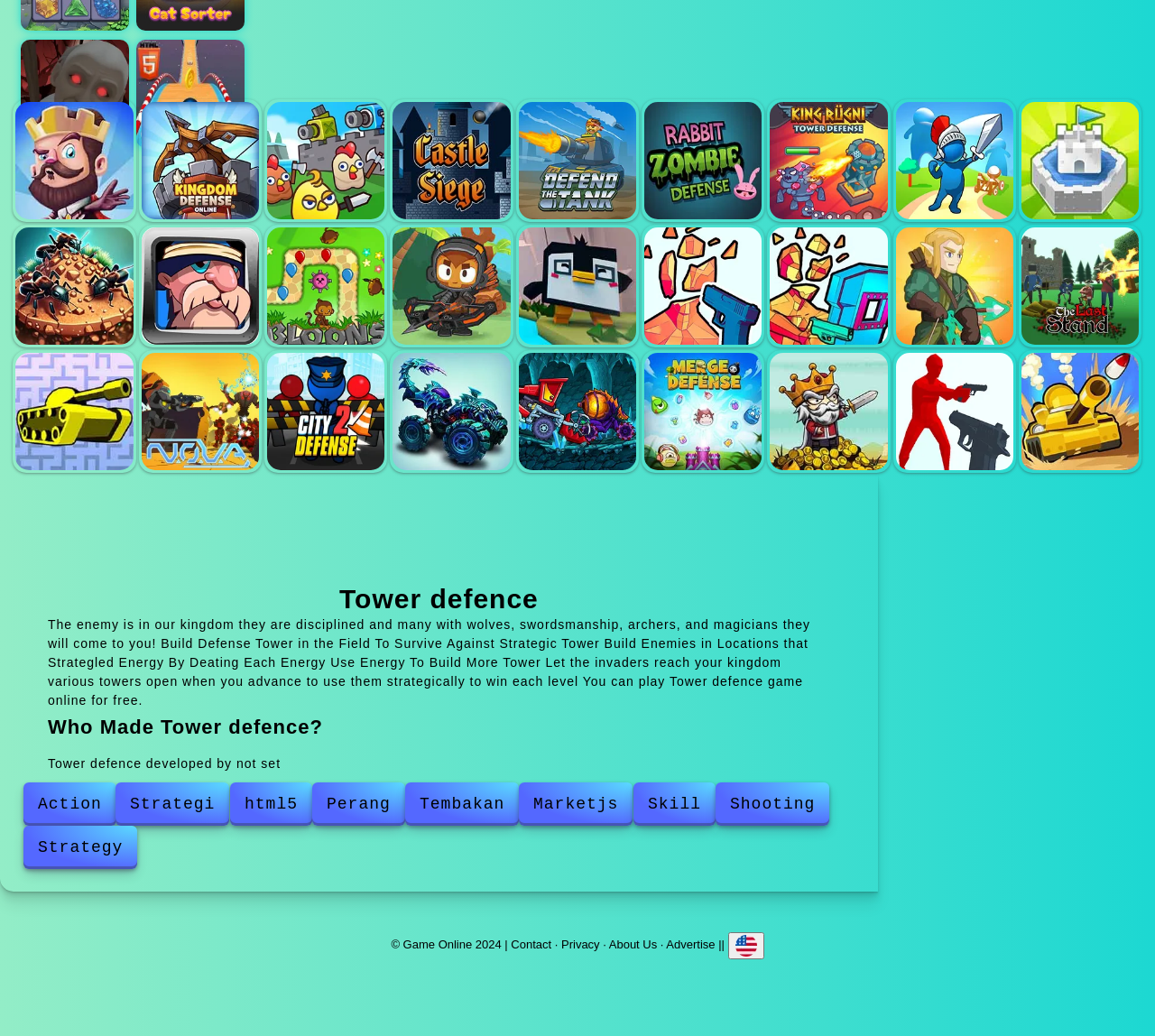Using the element description provided, determine the bounding box coordinates in the format (top-left x, top-left y, bottom-right x, bottom-right y). Ensure that all values are floating point numbers between 0 and 1. Element description: Car eats car dungeon adventure

[0.449, 0.341, 0.551, 0.454]